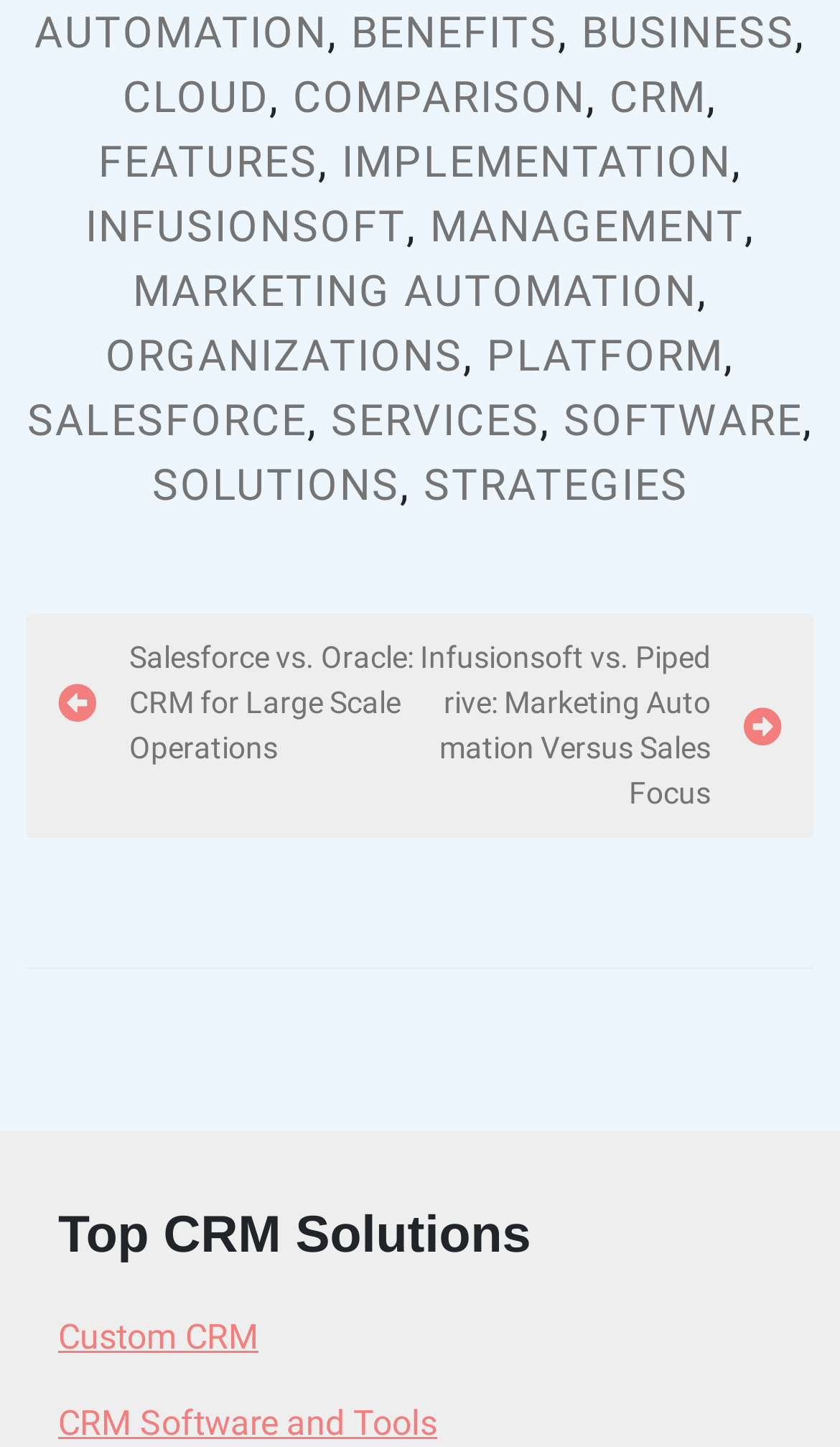Can you find the bounding box coordinates of the area I should click to execute the following instruction: "Click on AUTOMATION"?

[0.041, 0.004, 0.39, 0.04]